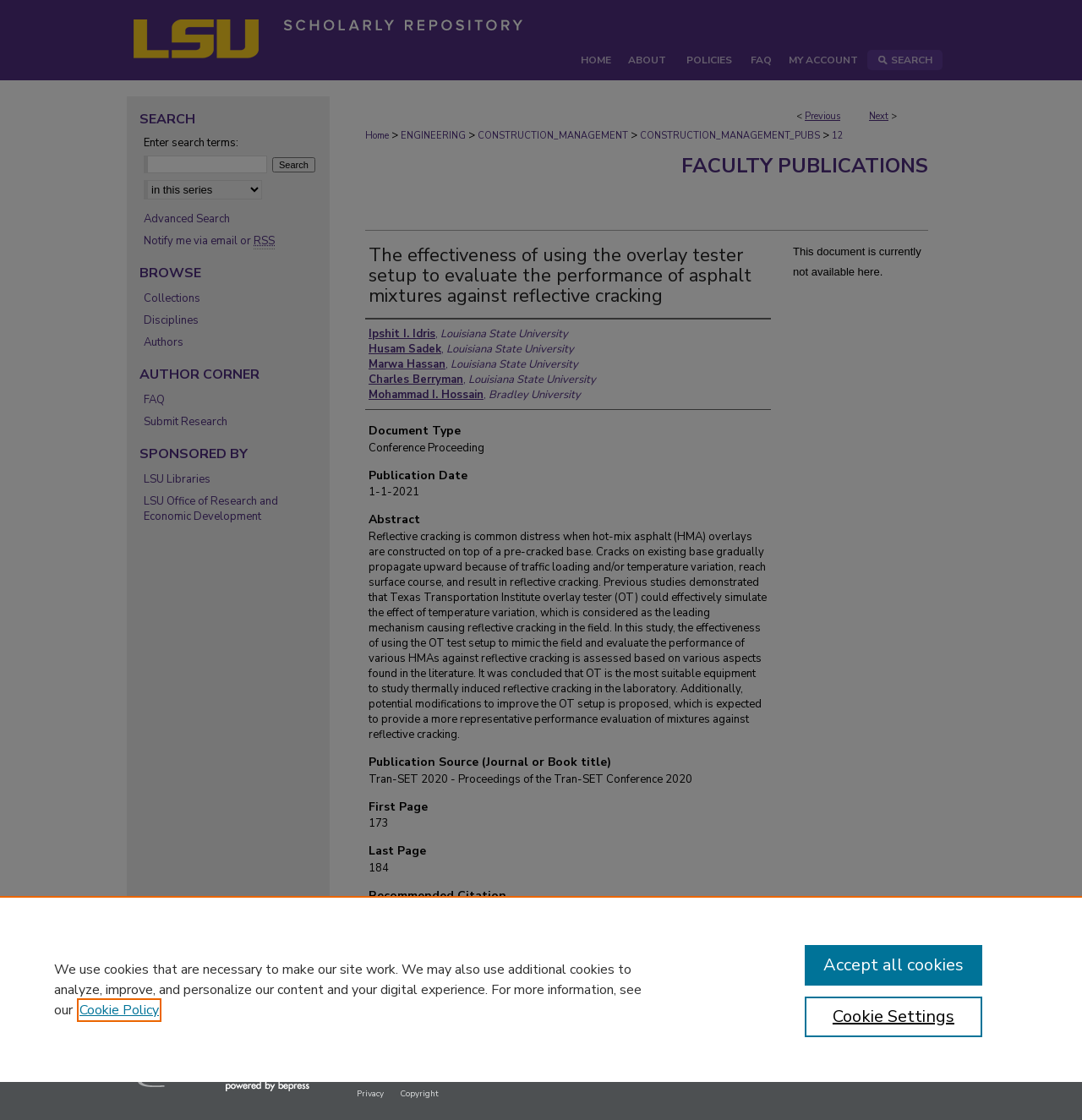Using the element description provided, determine the bounding box coordinates in the format (top-left x, top-left y, bottom-right x, bottom-right y). Ensure that all values are floating point numbers between 0 and 1. Element description: Marwa Hassan, Louisiana State University

[0.341, 0.319, 0.534, 0.332]